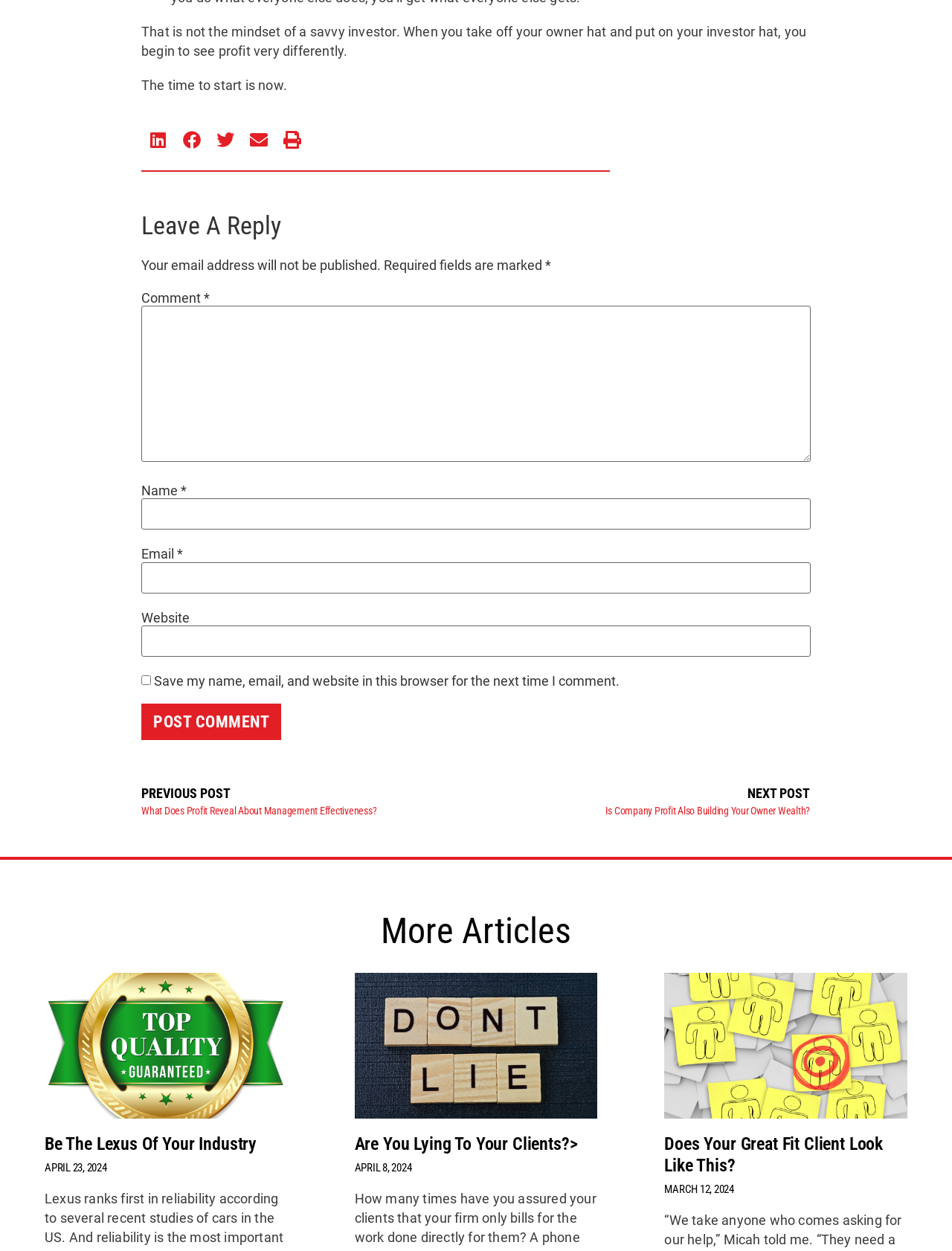Please provide the bounding box coordinates for the element that needs to be clicked to perform the instruction: "Read more articles". The coordinates must consist of four float numbers between 0 and 1, formatted as [left, top, right, bottom].

[0.047, 0.723, 0.953, 0.766]